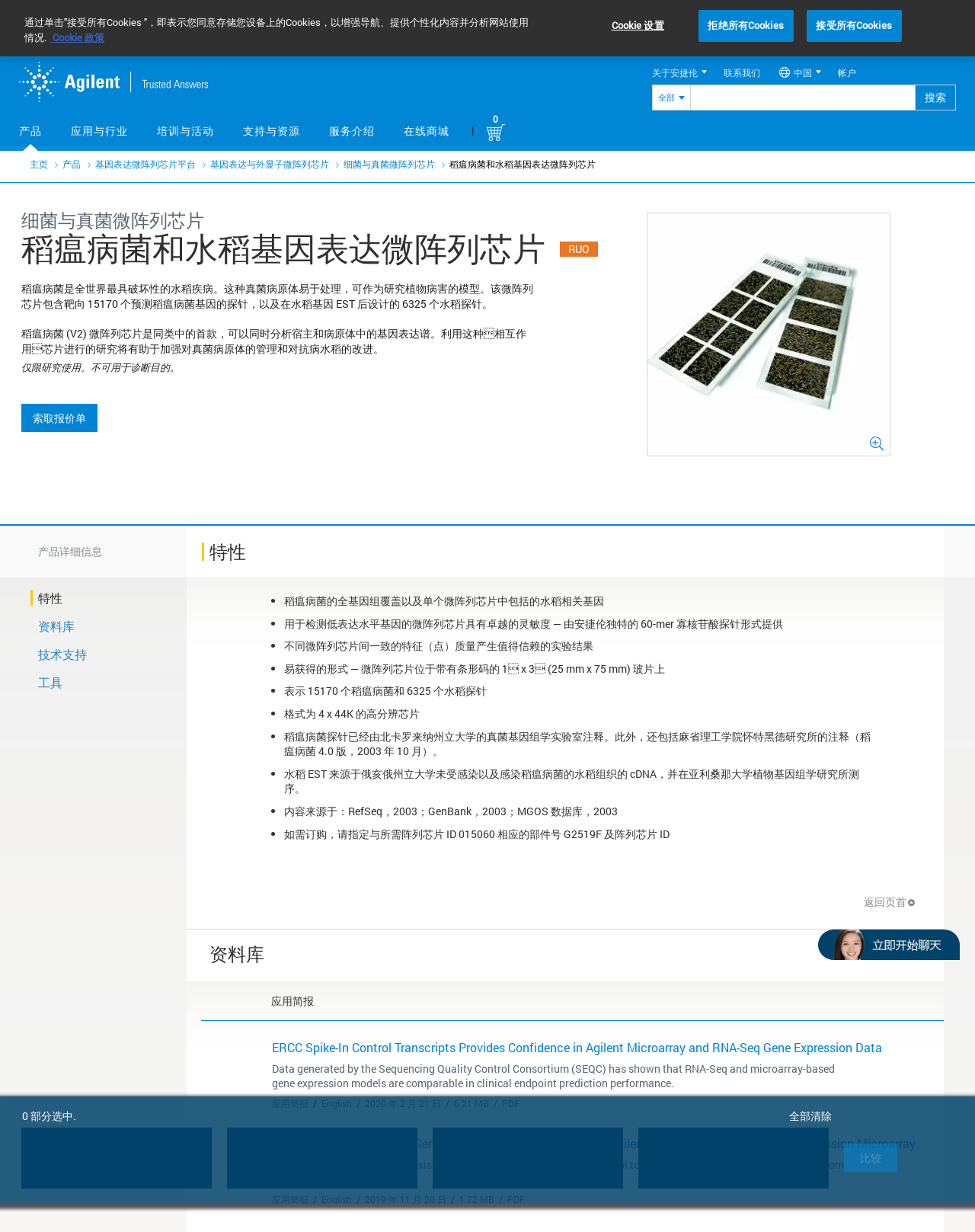Refer to the element description Cookie 政策 and identify the corresponding bounding box in the screenshot. Format the coordinates as (top-left x, top-left y, bottom-right x, bottom-right y) with values in the range of 0 to 1.

[0.052, 0.024, 0.107, 0.036]